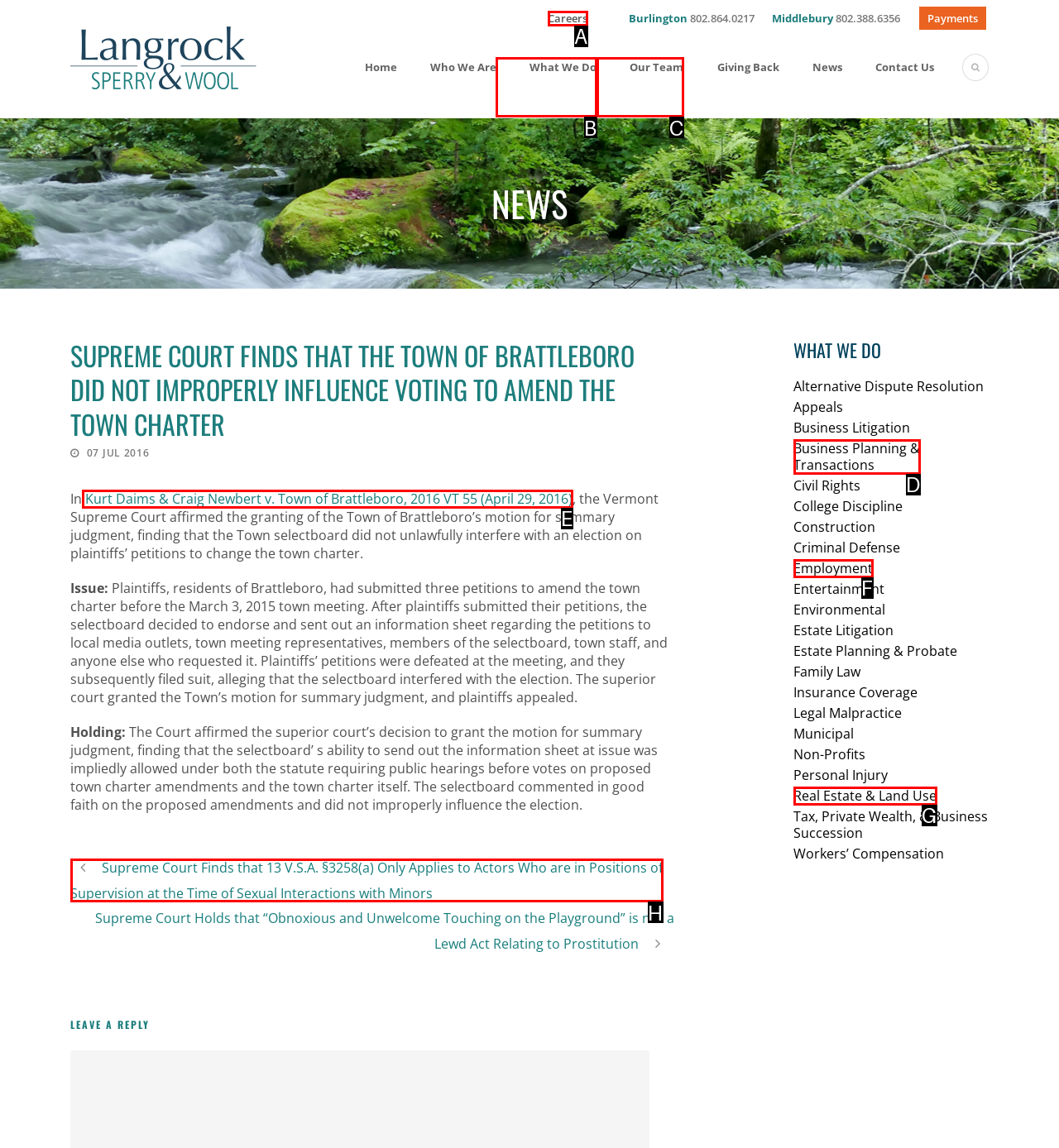Choose the HTML element that aligns with the description: Business Planning & Transactions. Indicate your choice by stating the letter.

D